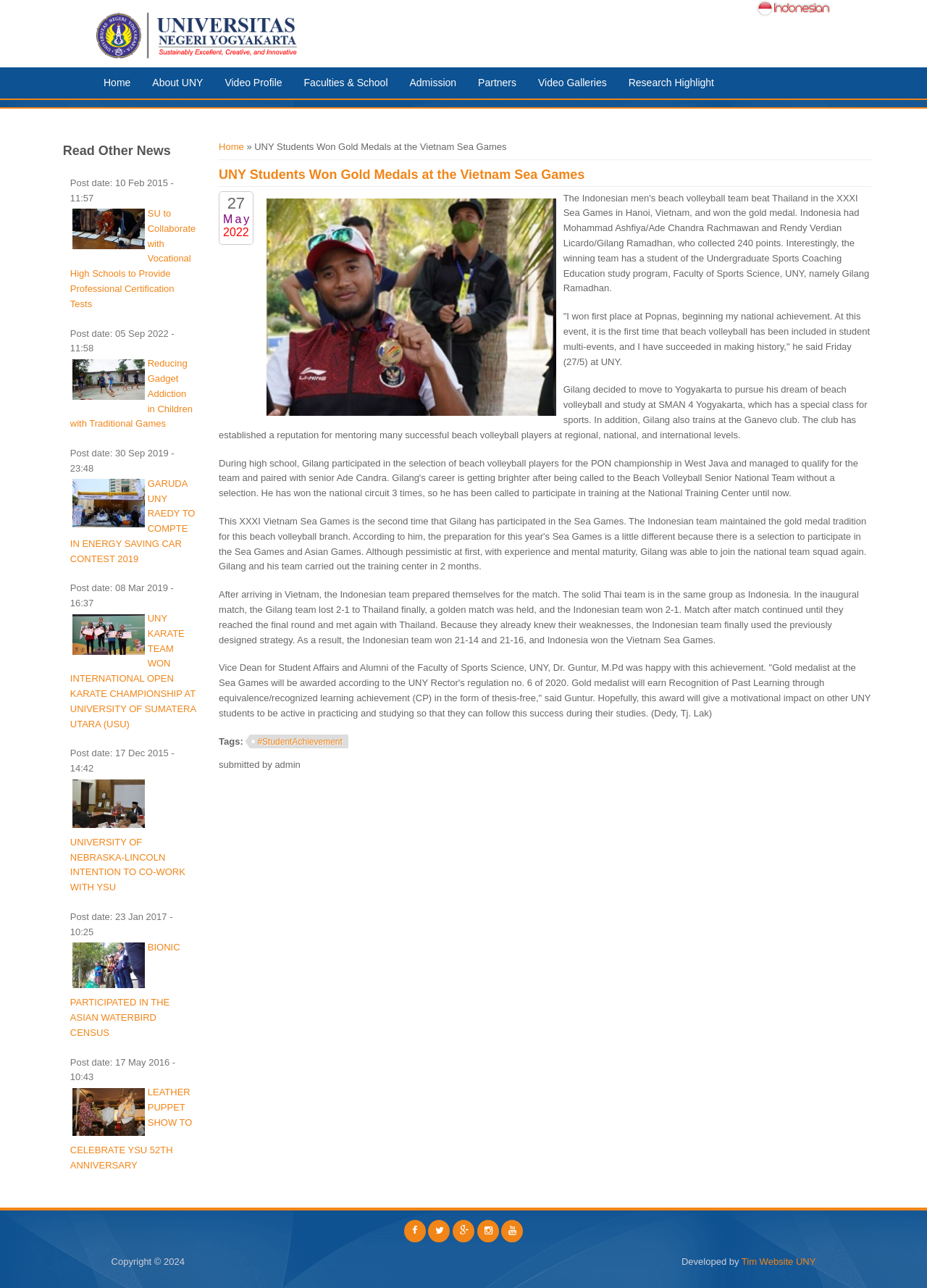Highlight the bounding box coordinates of the element you need to click to perform the following instruction: "Check the tags of the news."

[0.236, 0.571, 0.265, 0.58]